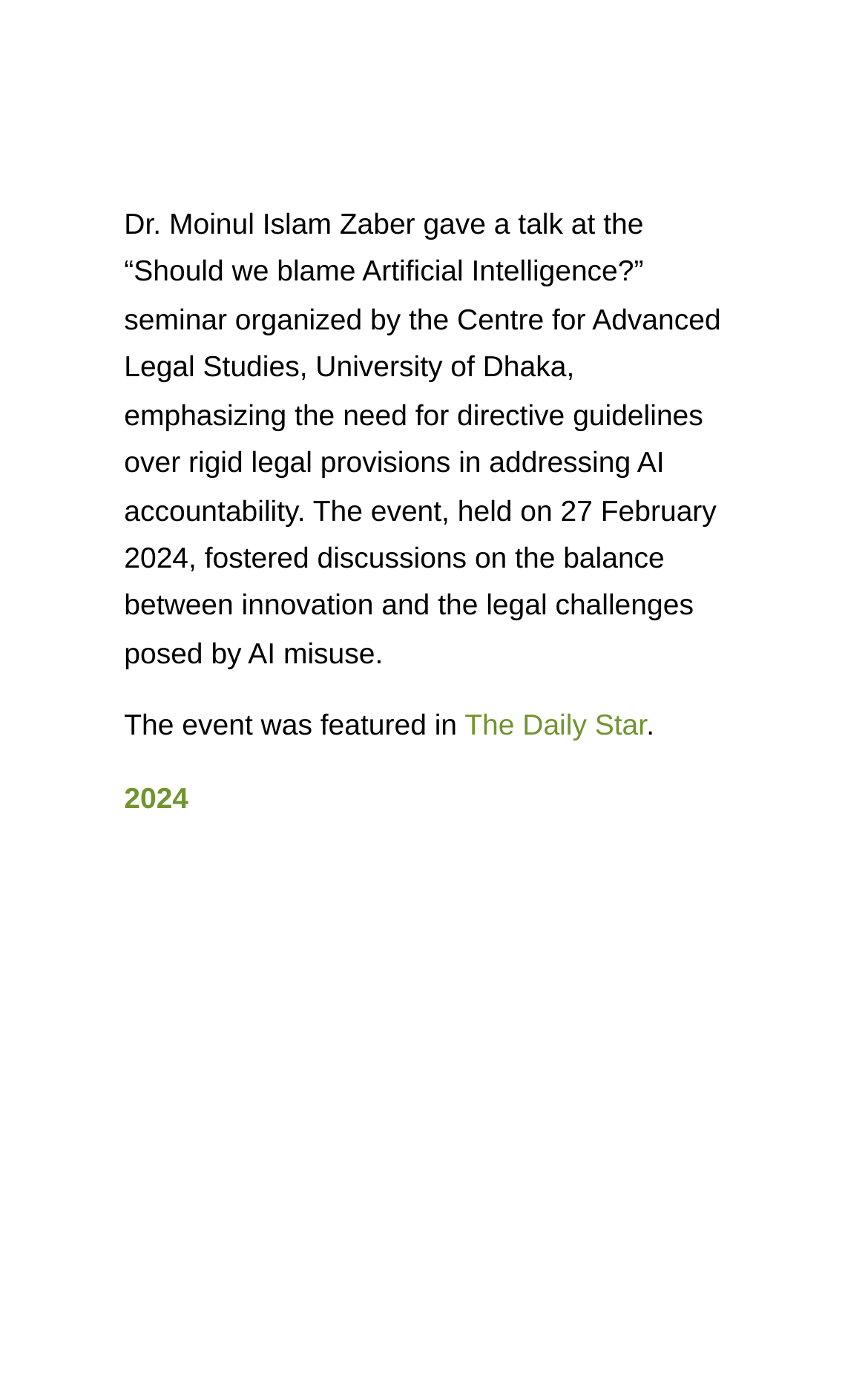Based on the provided description, "The Daily Star", find the bounding box of the corresponding UI element in the screenshot.

[0.535, 0.509, 0.745, 0.533]